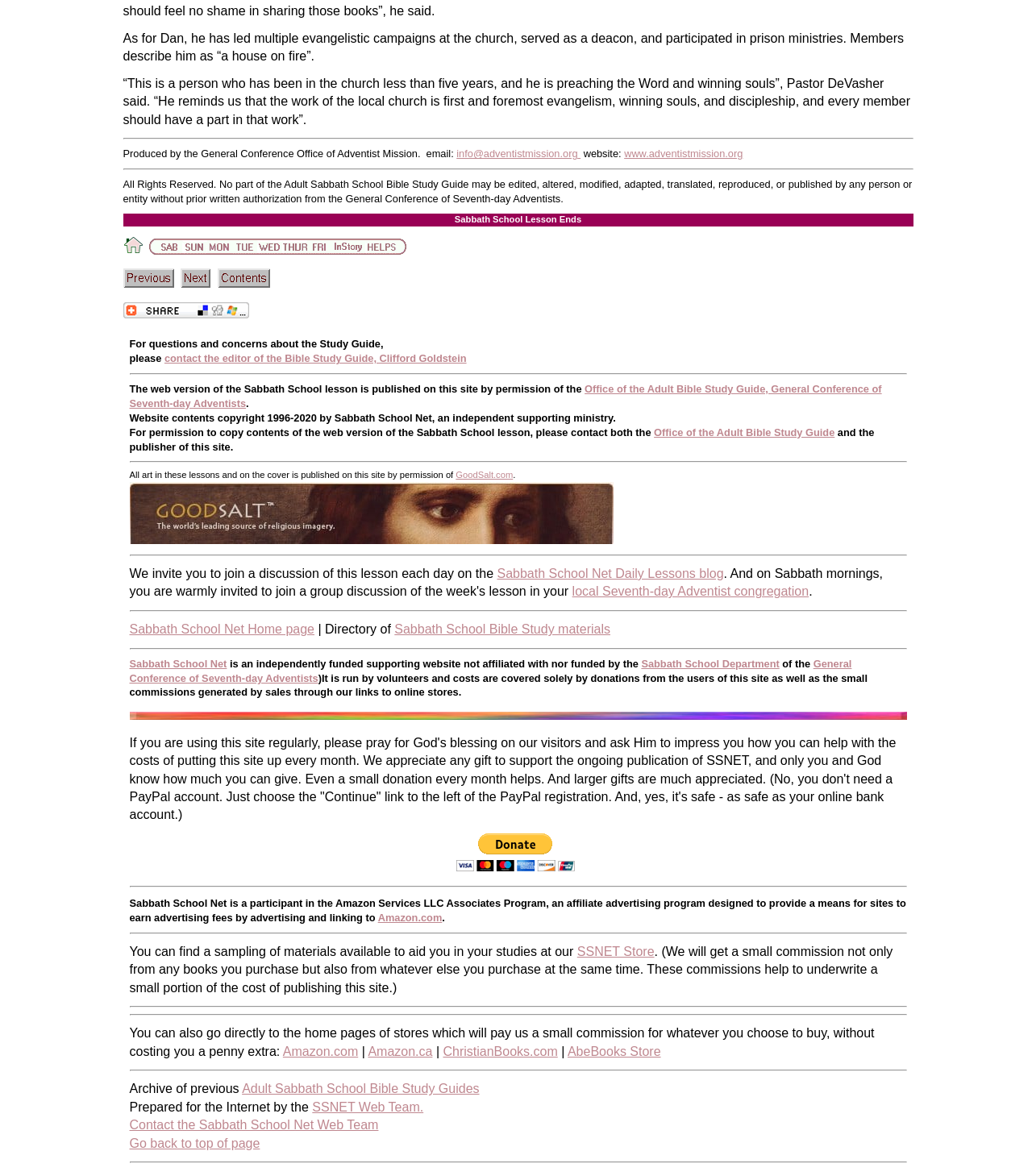Could you highlight the region that needs to be clicked to execute the instruction: "Click the 'NEXT' link"?

None